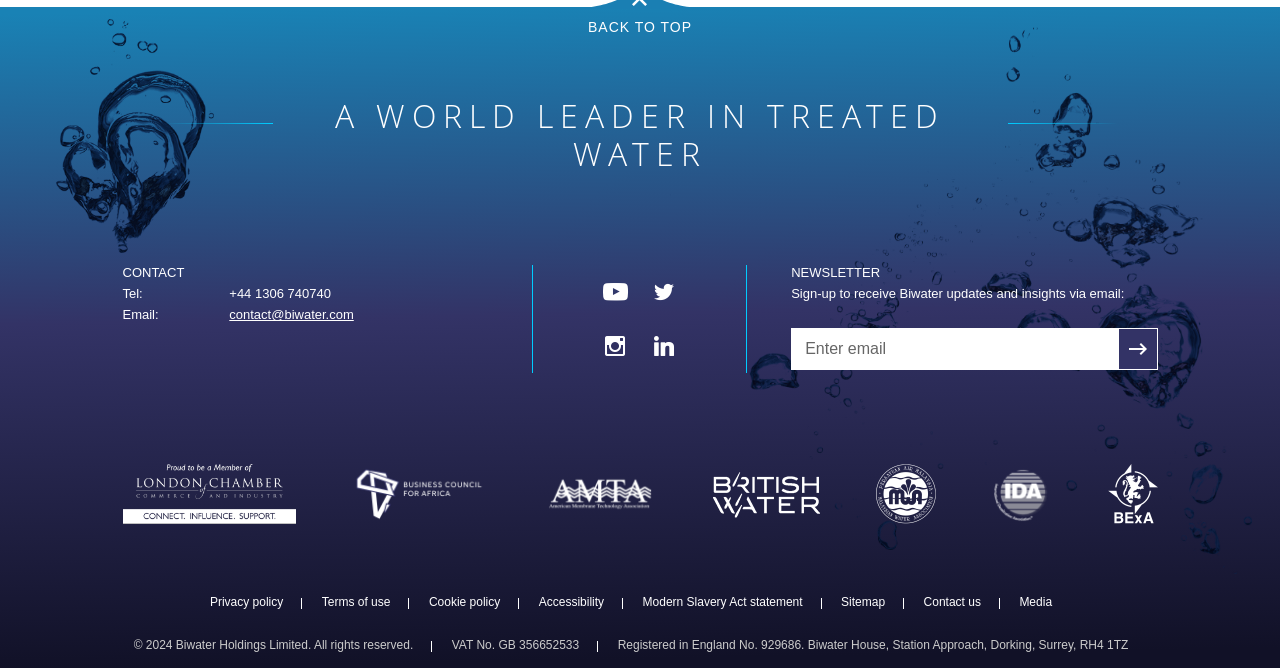How many menu items are there in the menubar?
Please answer the question with a detailed response using the information from the screenshot.

I counted the menu items by looking at the menubar, which has 8 items: 'Privacy policy', 'Terms of use', 'Cookie policy', 'Accessibility', 'Modern Slavery Act statement', 'Sitemap', 'Contact us', and 'Media'.